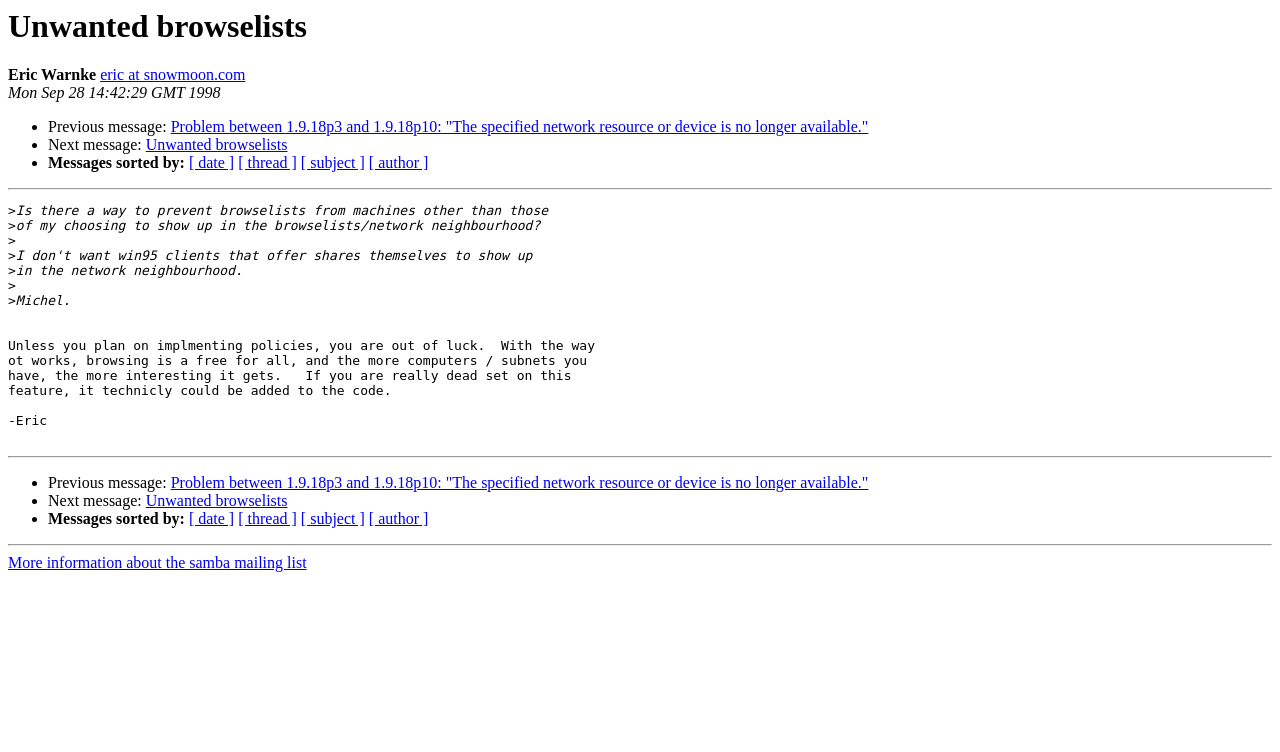Provide the bounding box coordinates for the UI element that is described by this text: "Unwanted browselists". The coordinates should be in the form of four float numbers between 0 and 1: [left, top, right, bottom].

[0.114, 0.181, 0.225, 0.204]